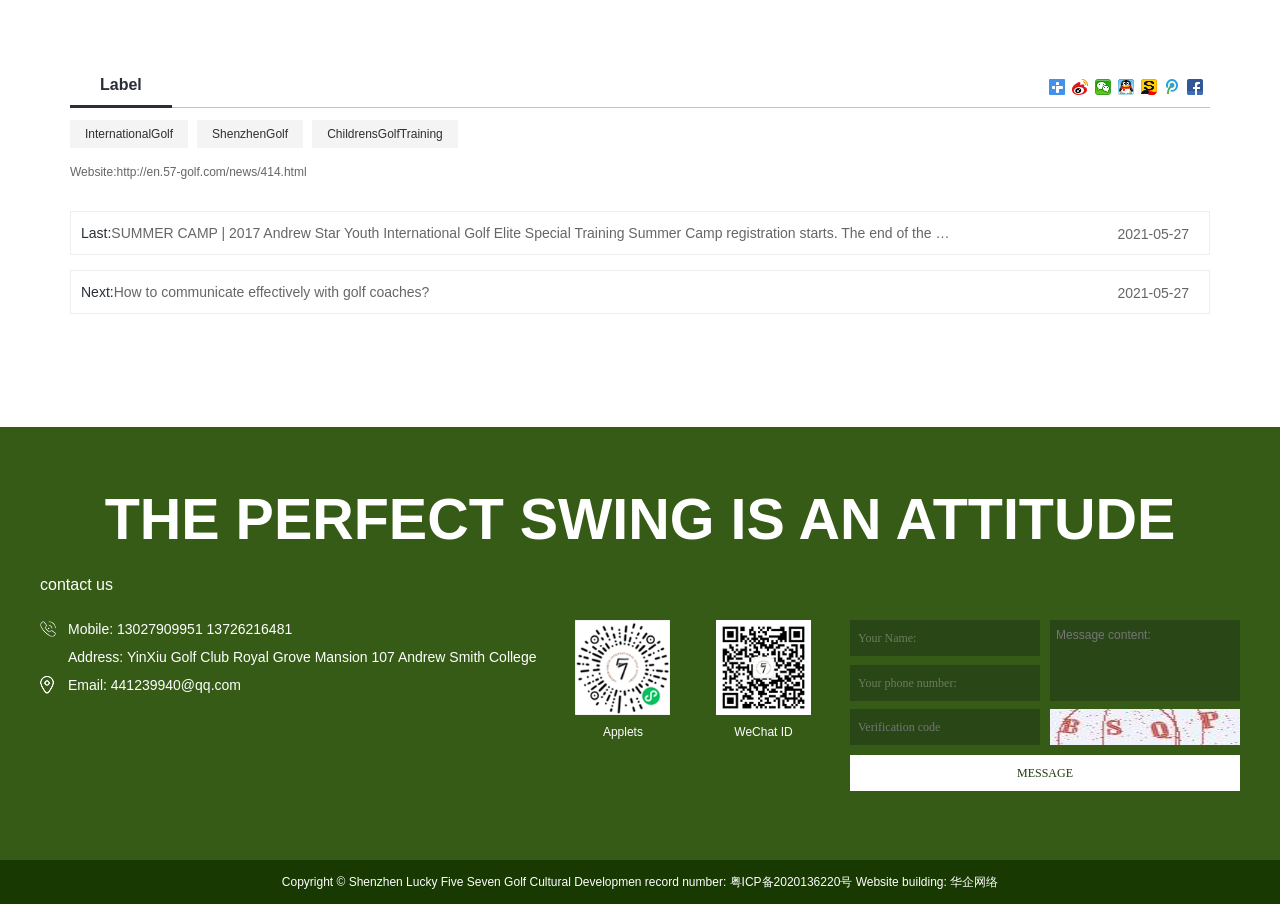Given the description "粤ICP备2020136220号", determine the bounding box of the corresponding UI element.

[0.57, 0.967, 0.666, 0.983]